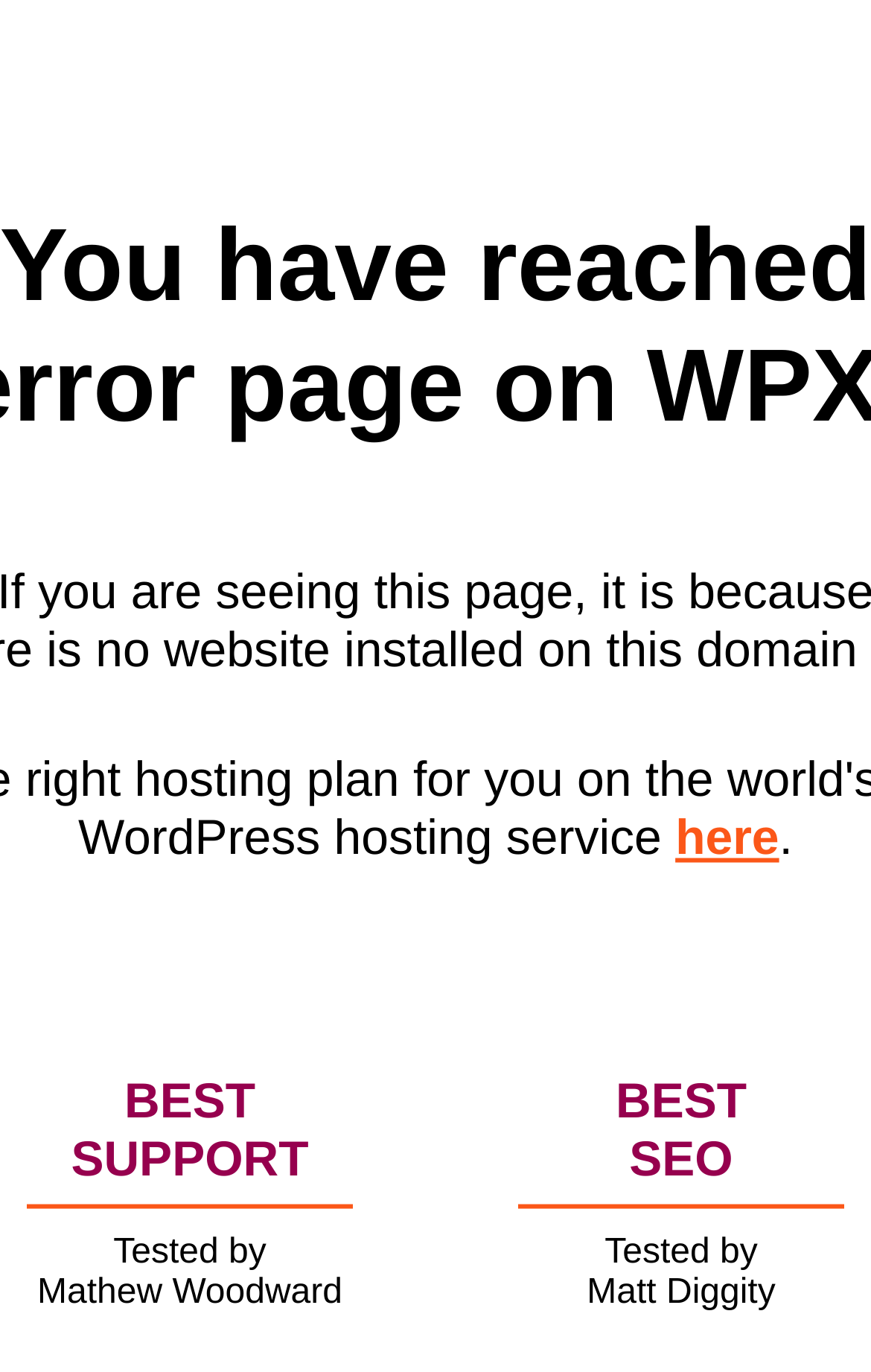What is the hosting service mentioned?
Please respond to the question with a detailed and well-explained answer.

The webpage mentions 'WordPress hosting service' in the StaticText element, indicating that the webpage is related to WordPress hosting.